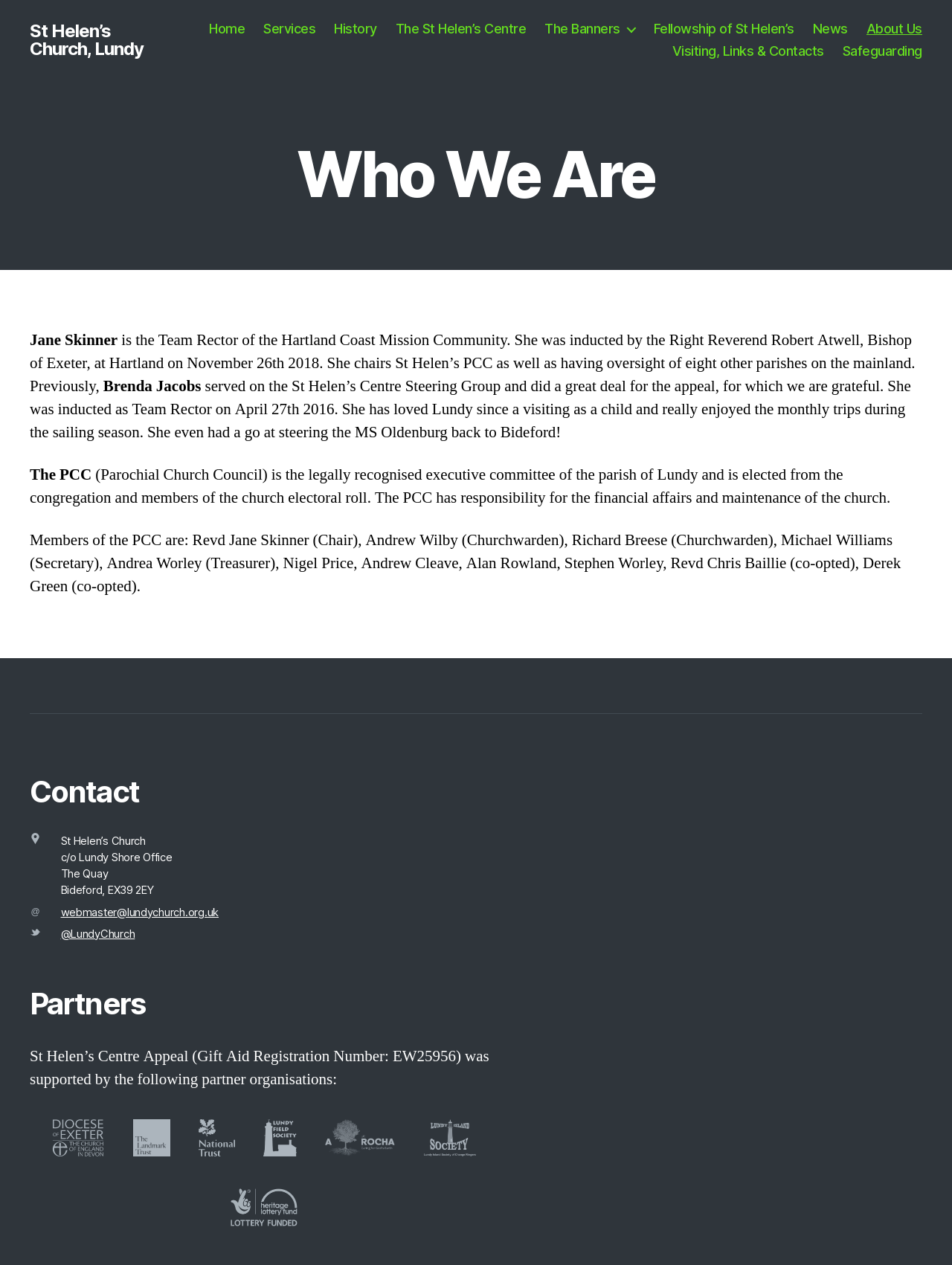Create a detailed narrative of the webpage’s visual and textual elements.

The webpage is about St Helen's Church, Lundy, and it provides information about the church, its team rector, and its history. At the top of the page, there is a navigation menu with 11 links, including "Home", "Services", "History", and "About Us". Below the navigation menu, there is a main section that contains several articles and headings.

The first heading is "Who We Are", which is followed by a paragraph of text that introduces the Team Rector, Jane Skinner, and her role in the church. There are also paragraphs about the previous Team Rector, Brenda Jacobs, and the Parochial Church Council (PCC).

Further down the page, there is a section with the heading "Contact", which includes a table with the church's location, email address, and Twitter handle. There are also images of the location logo, Twitter logo, and an "@" symbol.

The next section is headed "Partners", which lists several organizations that supported the St Helen's Centre Appeal, including the Diocese of Exeter, Landmark Trust, National Trust, Lundy Field Society, A Rocha, Lundy Island Society, and Heritage Lottery Fund. Each organization is represented by a logo, which is displayed as an image.

Overall, the webpage provides a wealth of information about St Helen's Church, Lundy, and its history, as well as its connections to other organizations.